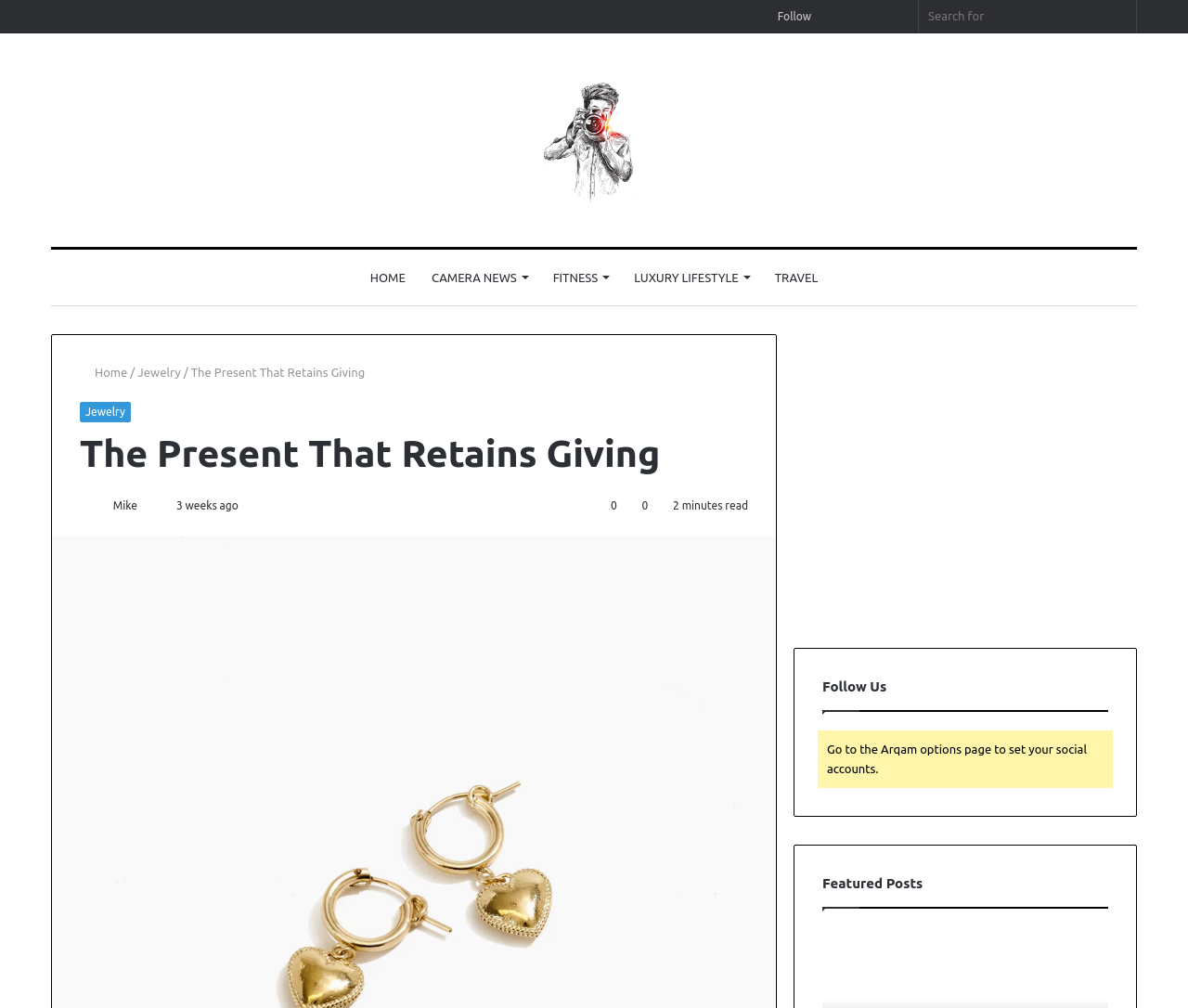Identify the bounding box of the HTML element described here: "Jewelry". Provide the coordinates as four float numbers between 0 and 1: [left, top, right, bottom].

[0.116, 0.363, 0.152, 0.376]